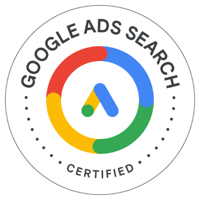Please reply with a single word or brief phrase to the question: 
What does the badge signify?

Proficiency and expertise